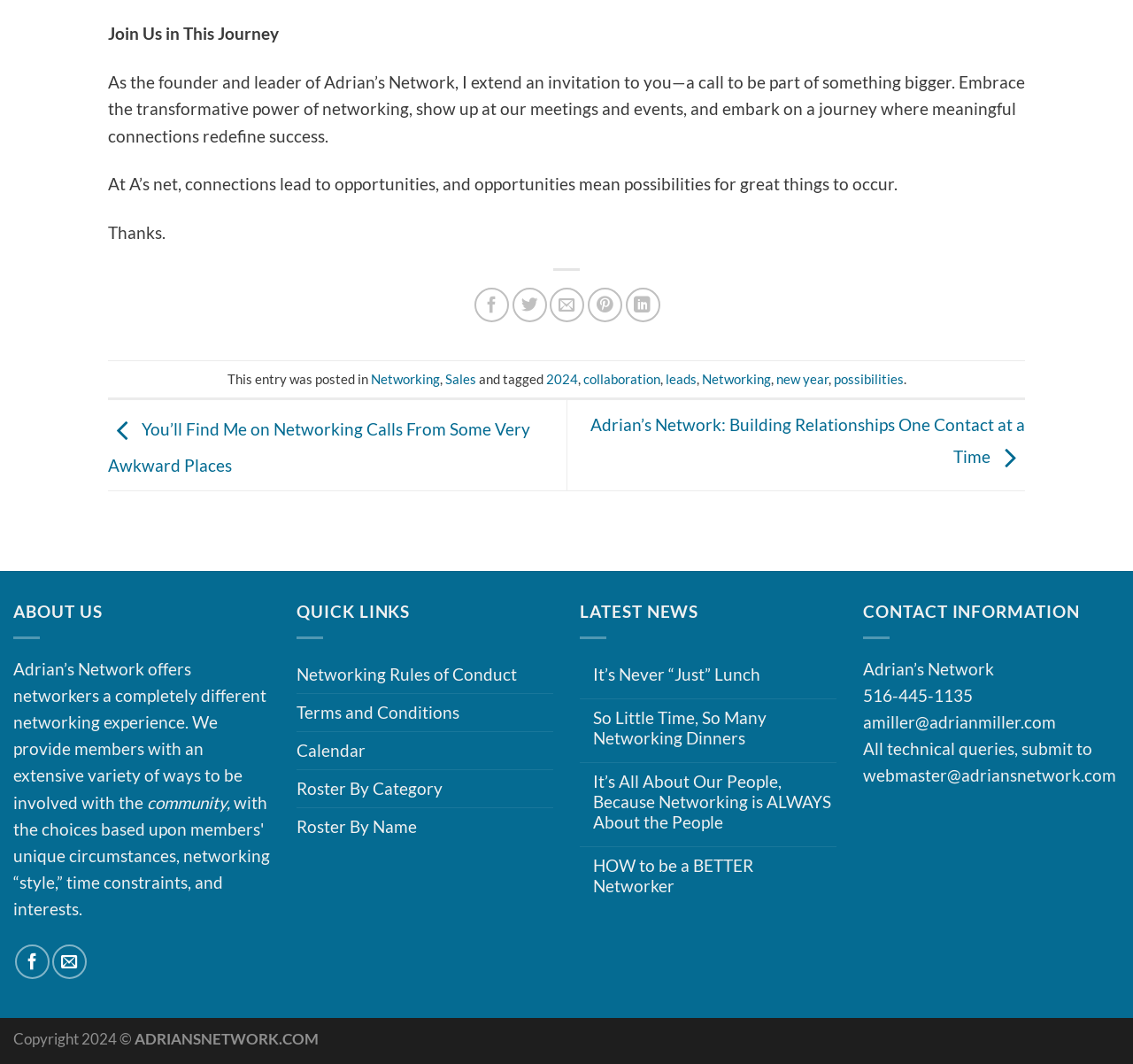Examine the image and give a thorough answer to the following question:
What is the theme of the network?

The theme of the network can be inferred from the text 'As the founder and leader of Adrian’s Network, I extend an invitation to you—a call to be part of something bigger. Embrace the transformative power of networking...' and also from the various links and sections on the webpage related to networking, such as 'Networking Rules of Conduct' and 'HOW to be a BETTER Networker'.